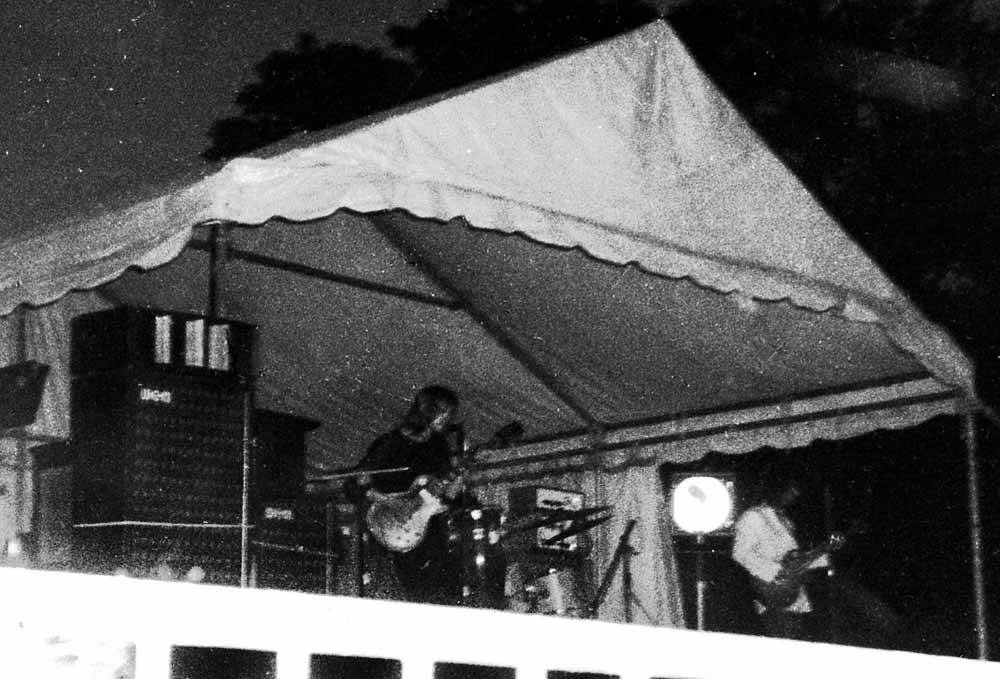Please answer the following question as detailed as possible based on the image: 
How many musicians are visible in the image?

One musician is clearly visible holding a guitar, and another musician is partially obscured but appears to be playing an instrument, contributing to the overall dynamic of the scene.